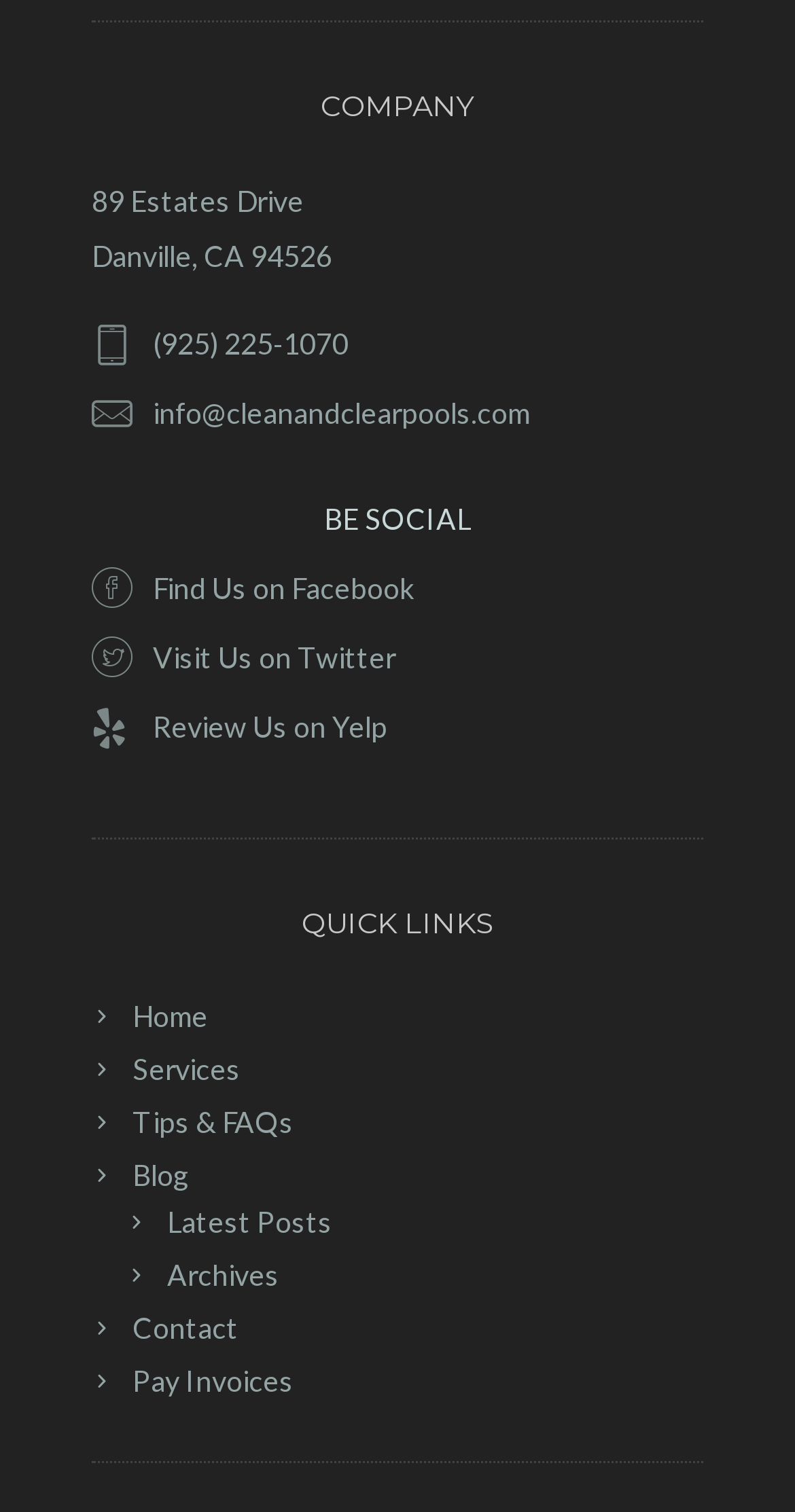Extract the bounding box of the UI element described as: "(925) 225-1070".

[0.192, 0.209, 0.438, 0.246]